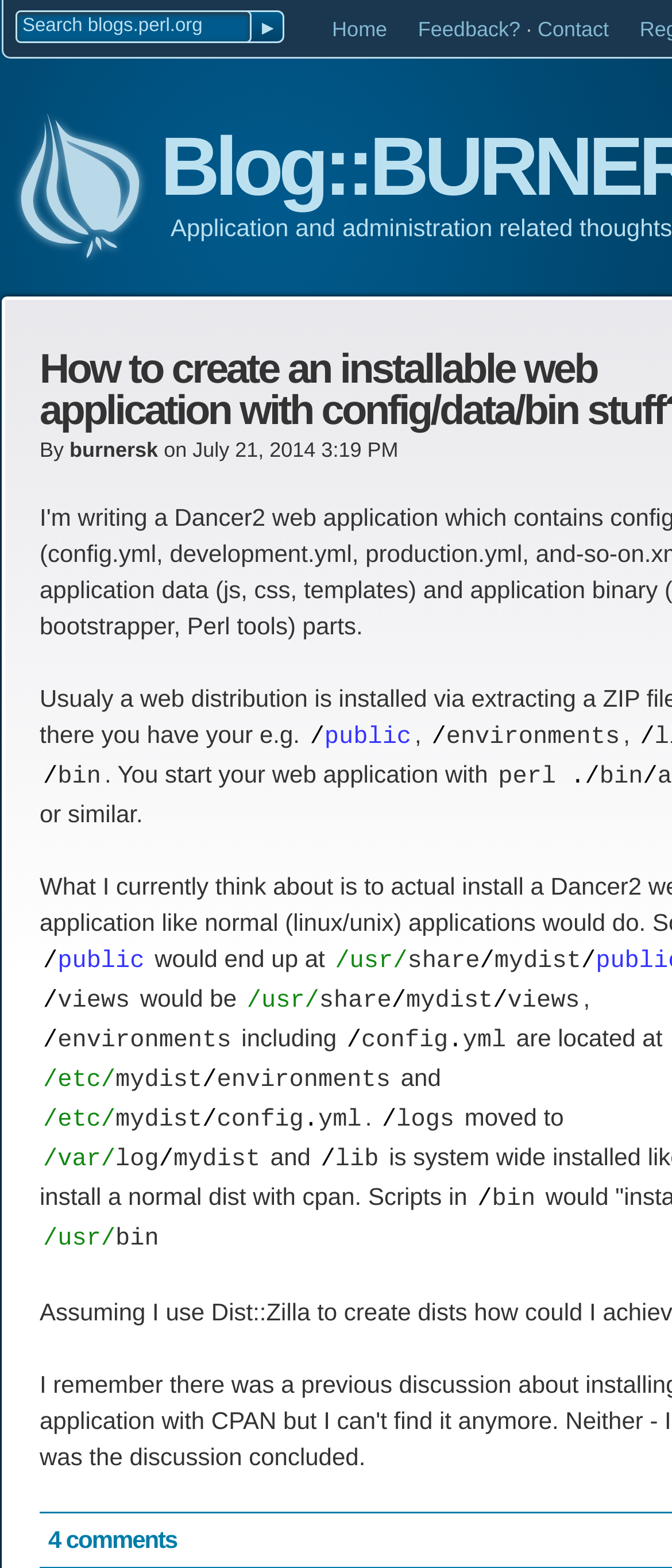What is the name of the web application mentioned in the blog post?
Answer with a single word or short phrase according to what you see in the image.

mydist